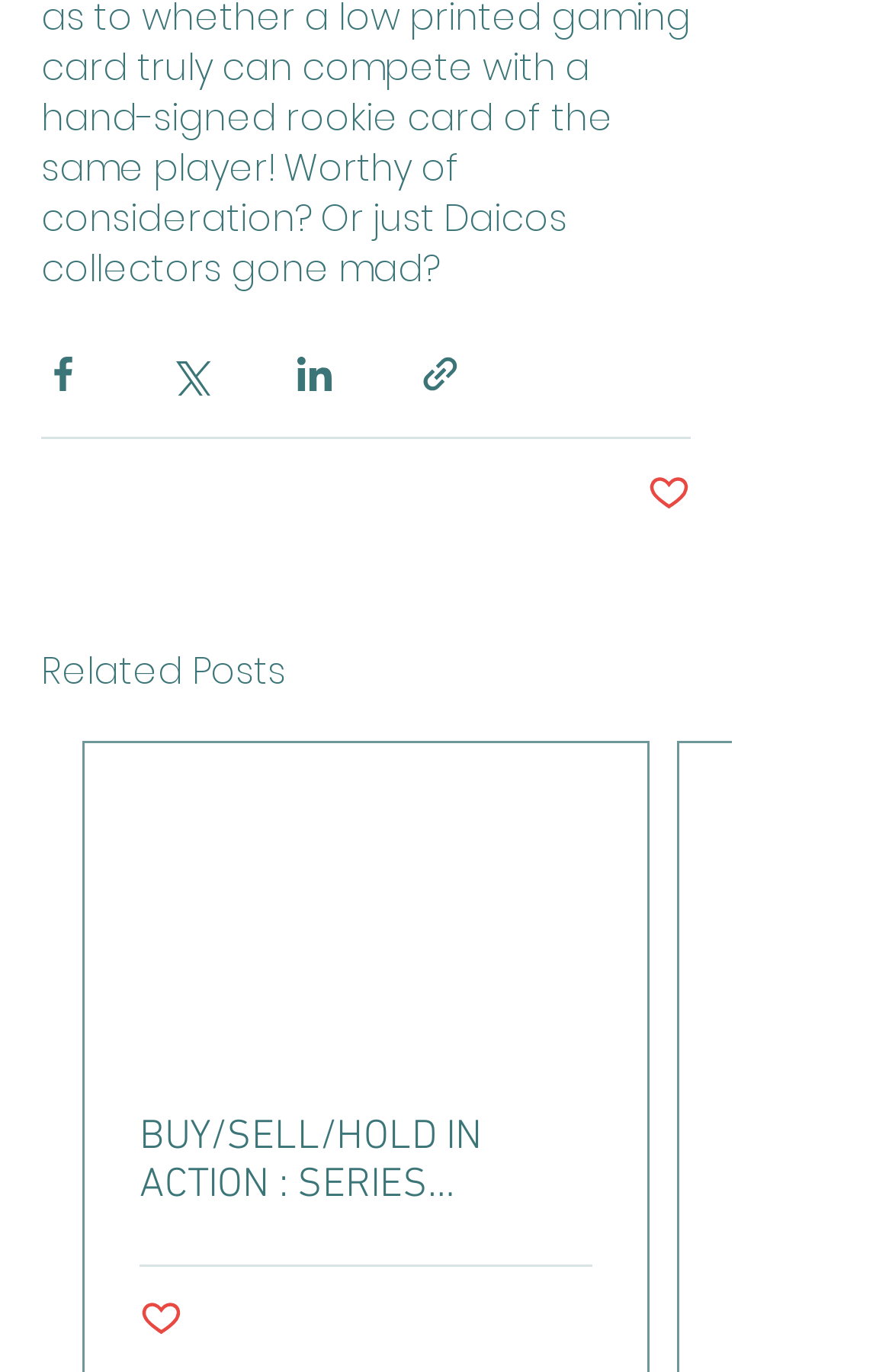Determine the bounding box coordinates for the UI element described. Format the coordinates as (top-left x, top-left y, bottom-right x, bottom-right y) and ensure all values are between 0 and 1. Element description: aria-label="Share via link"

[0.469, 0.256, 0.518, 0.288]